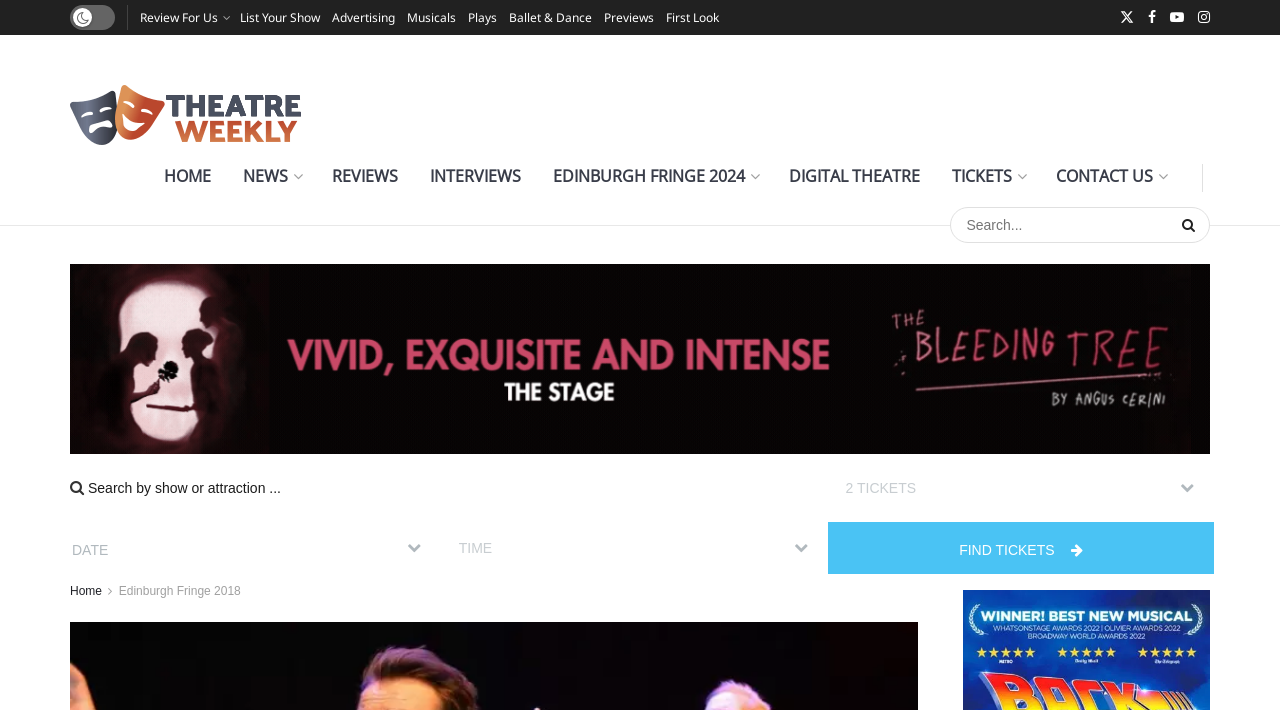Given the description of the UI element: "Reviews", predict the bounding box coordinates in the form of [left, top, right, bottom], with each value being a float between 0 and 1.

[0.247, 0.206, 0.323, 0.292]